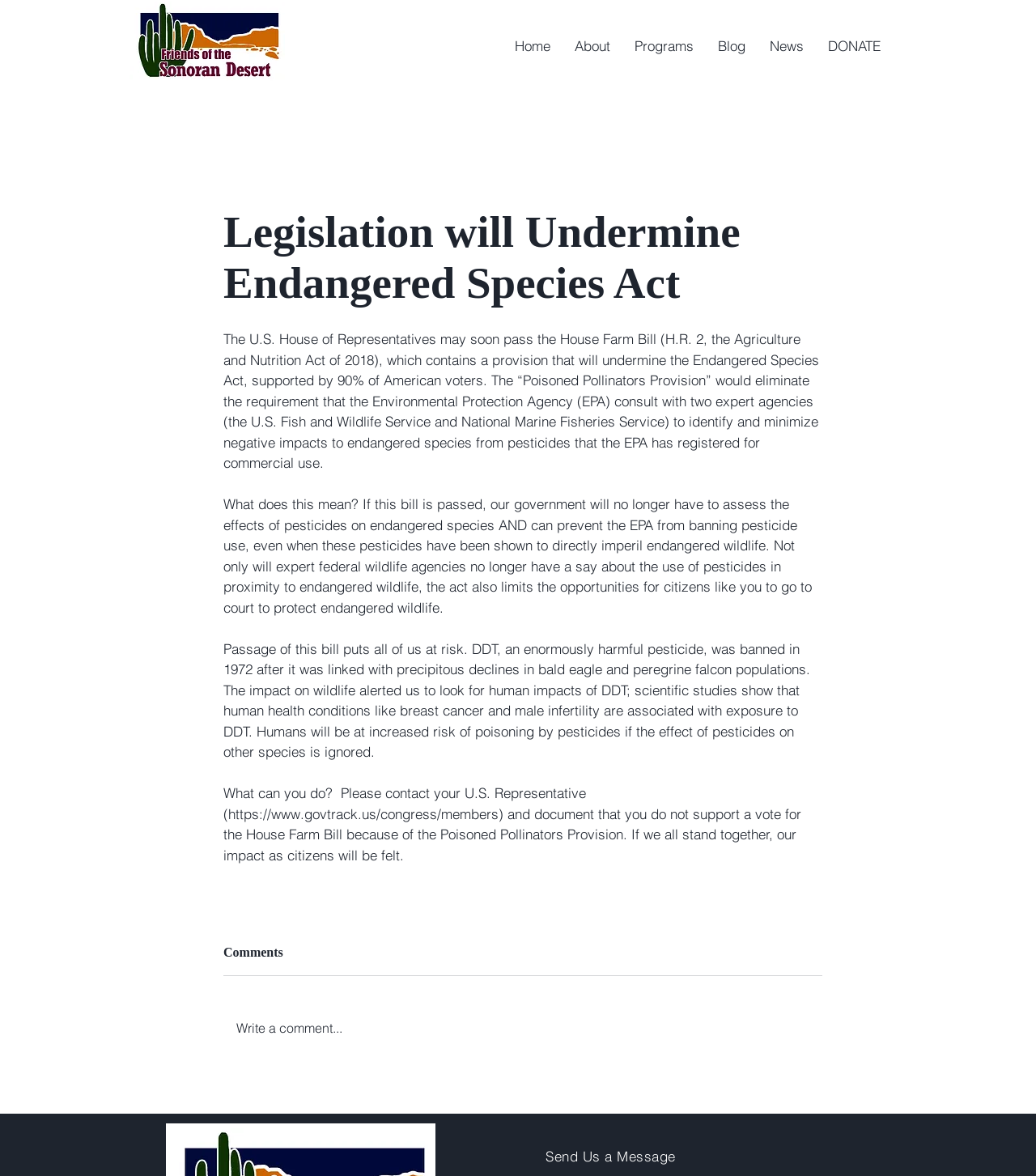Describe the webpage meticulously, covering all significant aspects.

The webpage is focused on the topic of legislation that may undermine the Endangered Species Act. At the top of the page, there is a navigation menu with links to "Home", "About", "Programs", "Blog", "News", and "DONATE". To the left of the navigation menu, there is a logo image.

Below the navigation menu, there is a main section that takes up most of the page. It contains an article with a heading that matches the title of the webpage, "Legislation will Undermine Endangered Species Act". The article is divided into four paragraphs of text, which discuss the potential consequences of the House Farm Bill, including the elimination of the requirement for the Environmental Protection Agency to consult with expert agencies on the impact of pesticides on endangered species.

The first paragraph explains the provision in the bill and its potential impact on endangered species. The second paragraph elaborates on what this means in practice, including the loss of expert input and the limitation of opportunities for citizens to take action to protect endangered wildlife. The third paragraph provides an example of the harm caused by pesticides, citing the case of DDT, and warns of the risks to human health if the effects of pesticides on other species are ignored. The fourth paragraph urges readers to take action by contacting their U.S. Representative to express opposition to the bill.

Below the article, there is a section for comments, with a heading and a button to write a comment. There is also a separator line and a heading that says "Send Us a Message" at the bottom right of the page.